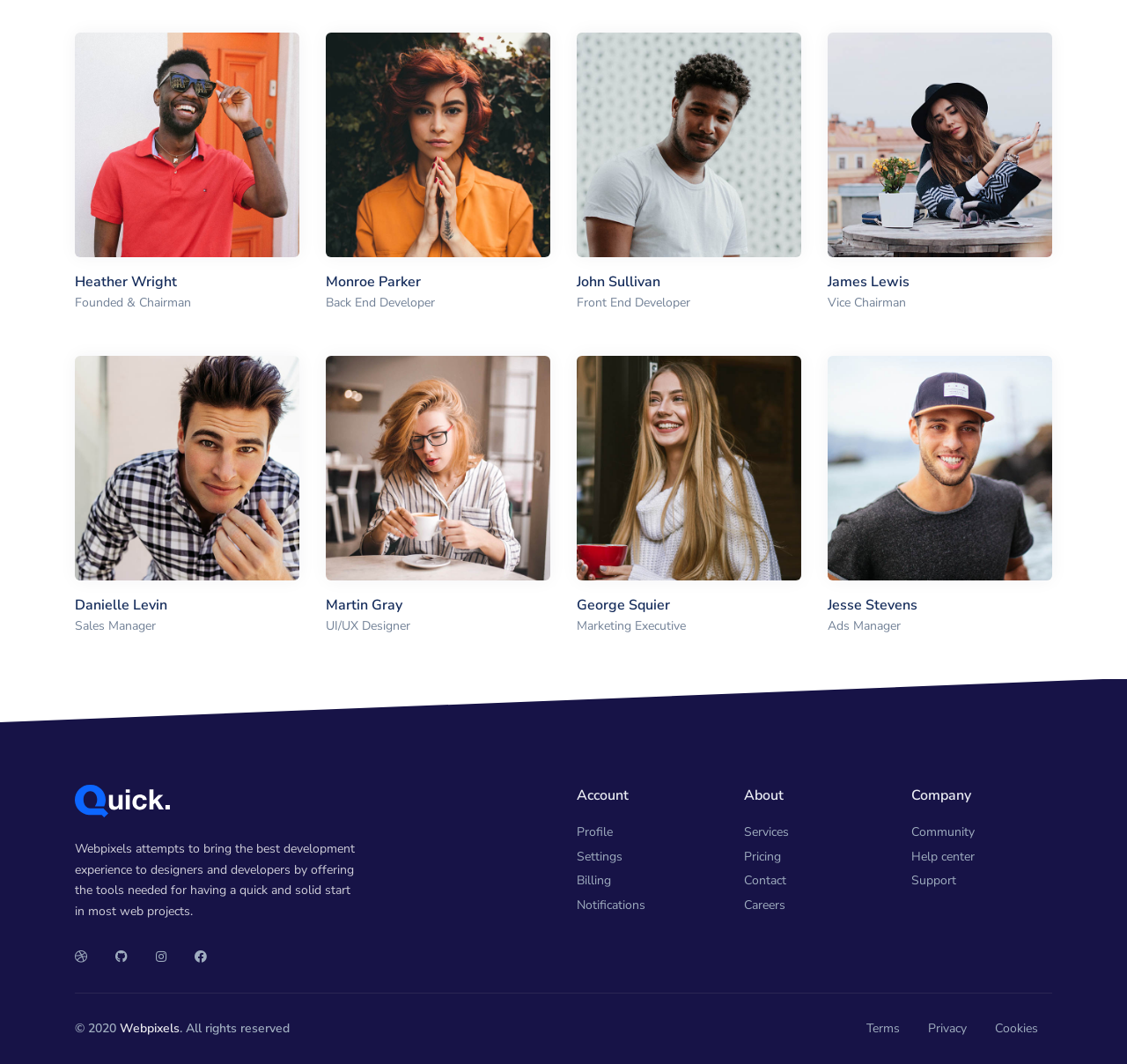What is Heather Wright's position?
Answer the question with a single word or phrase derived from the image.

Chairman